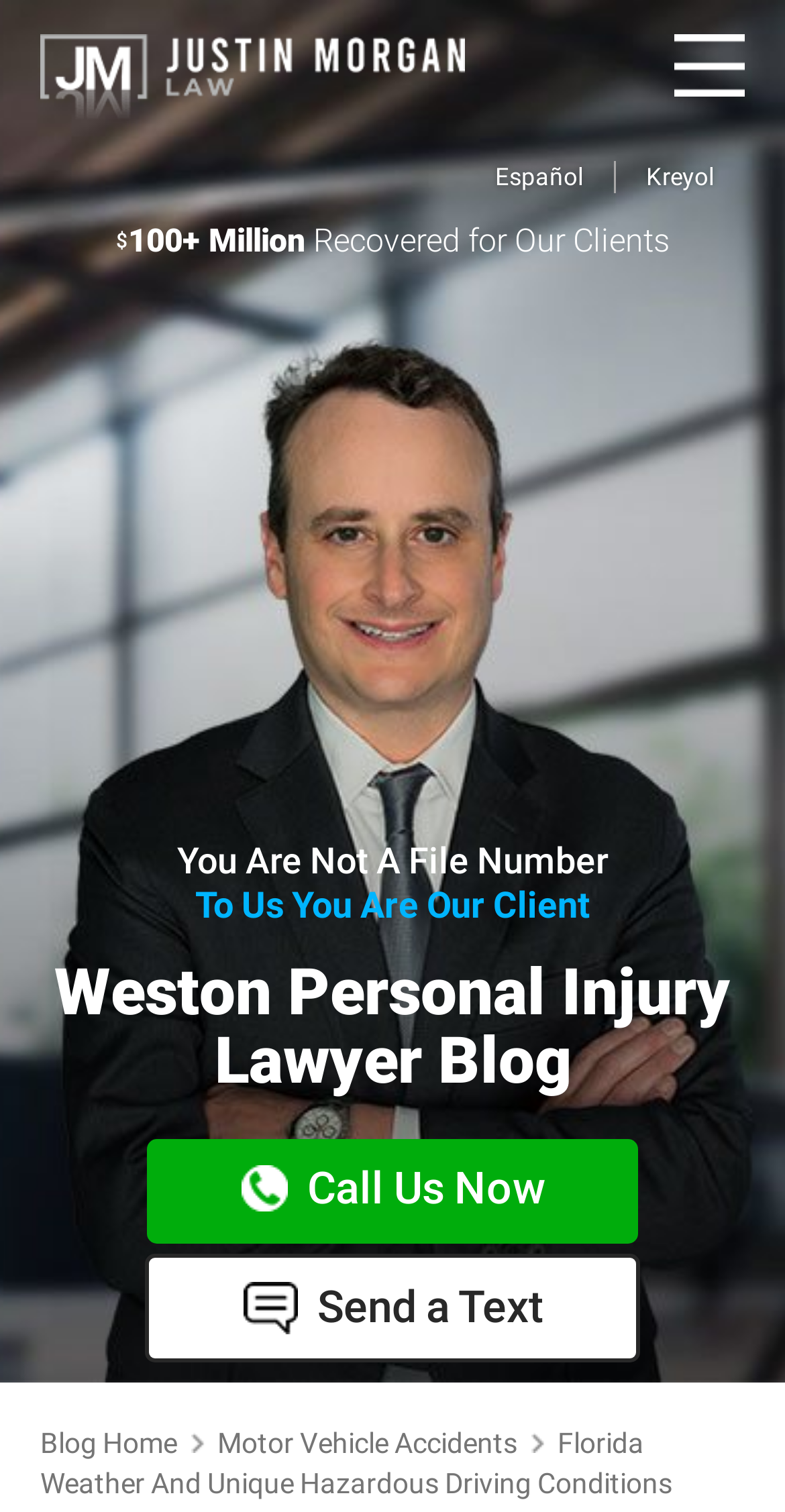Provide a short answer using a single word or phrase for the following question: 
How many languages are supported on this website?

3